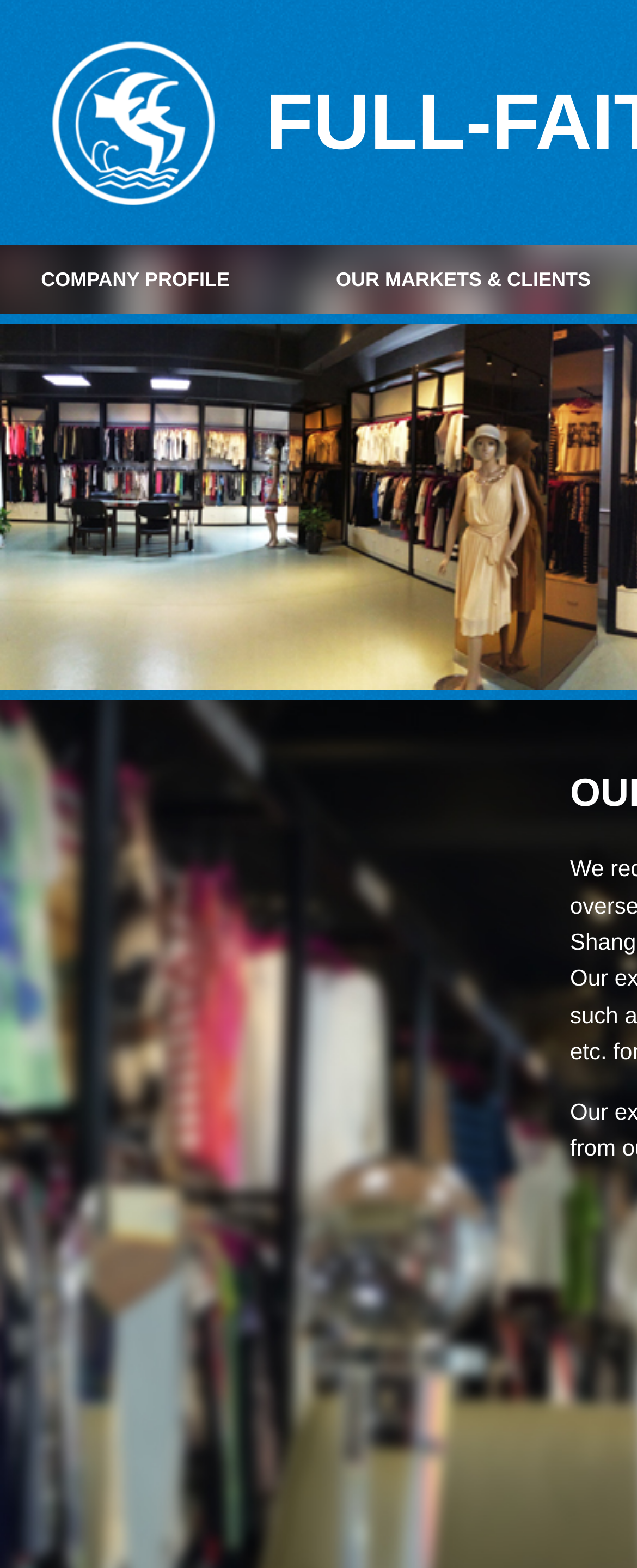What is the position of the image in the first table cell?
Provide a fully detailed and comprehensive answer to the question.

The image in the first table cell has a bounding box with coordinates [0.056, 0.016, 0.361, 0.14], which indicates that it is located at the top-left corner of the table cell.